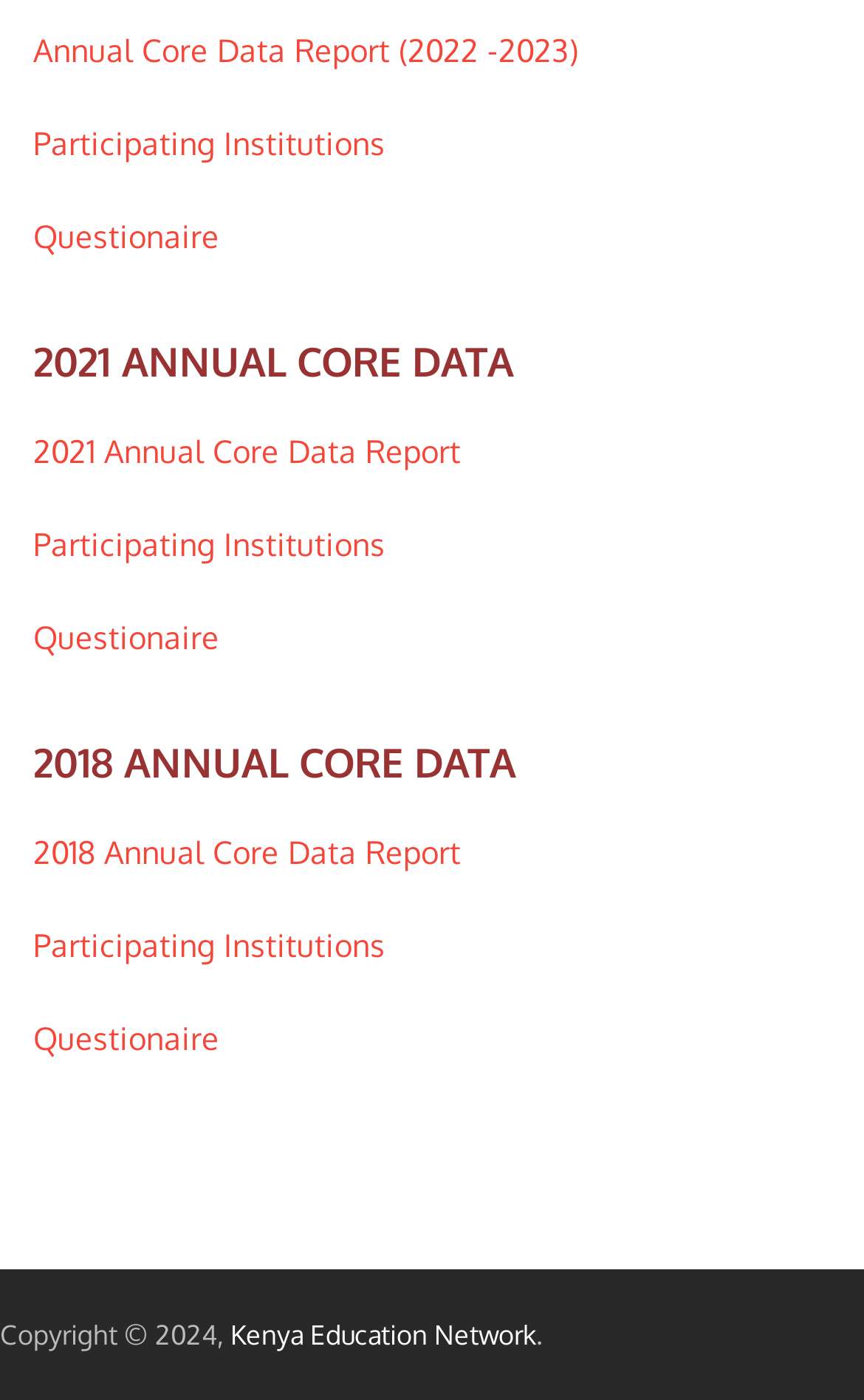How many annual core data reports are listed on the webpage?
Use the information from the screenshot to give a comprehensive response to the question.

The webpage has two headings related to annual core data reports: '2021 ANNUAL CORE DATA' and '2018 ANNUAL CORE DATA', which suggests that there are two annual core data reports listed.